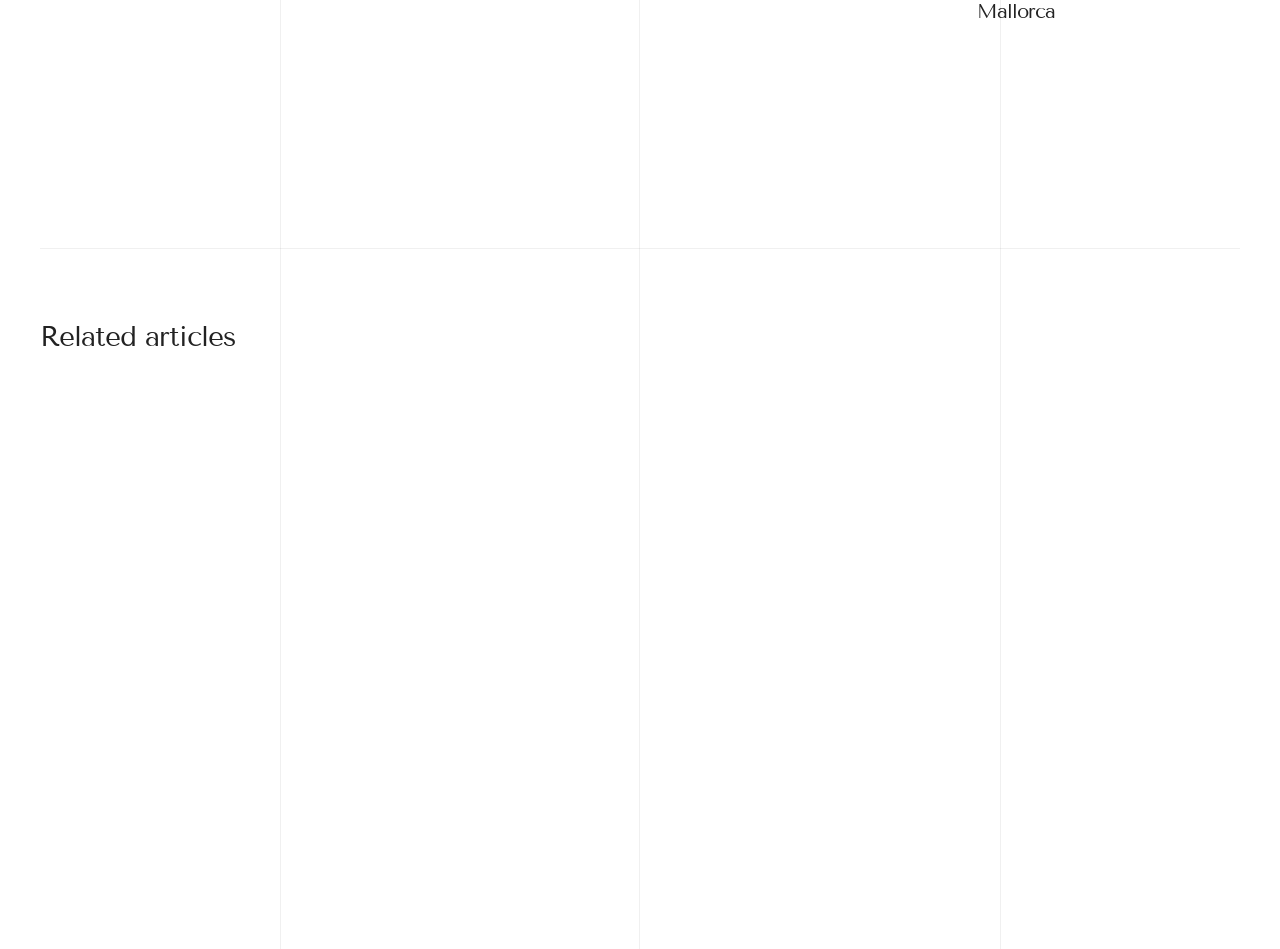Show the bounding box coordinates for the HTML element as described: "Allow all".

None